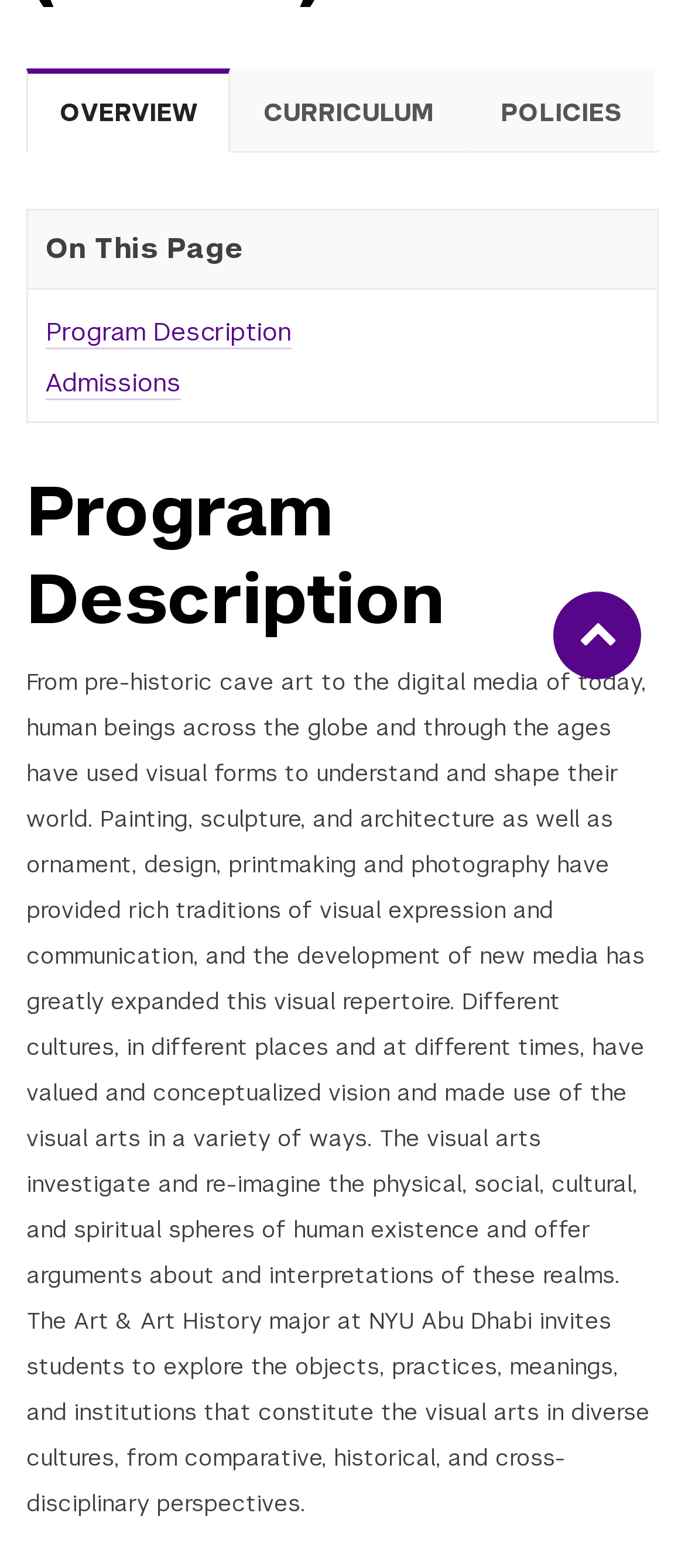Identify the bounding box for the UI element specified in this description: "title="Instagram"". The coordinates must be four float numbers between 0 and 1, formatted as [left, top, right, bottom].

None